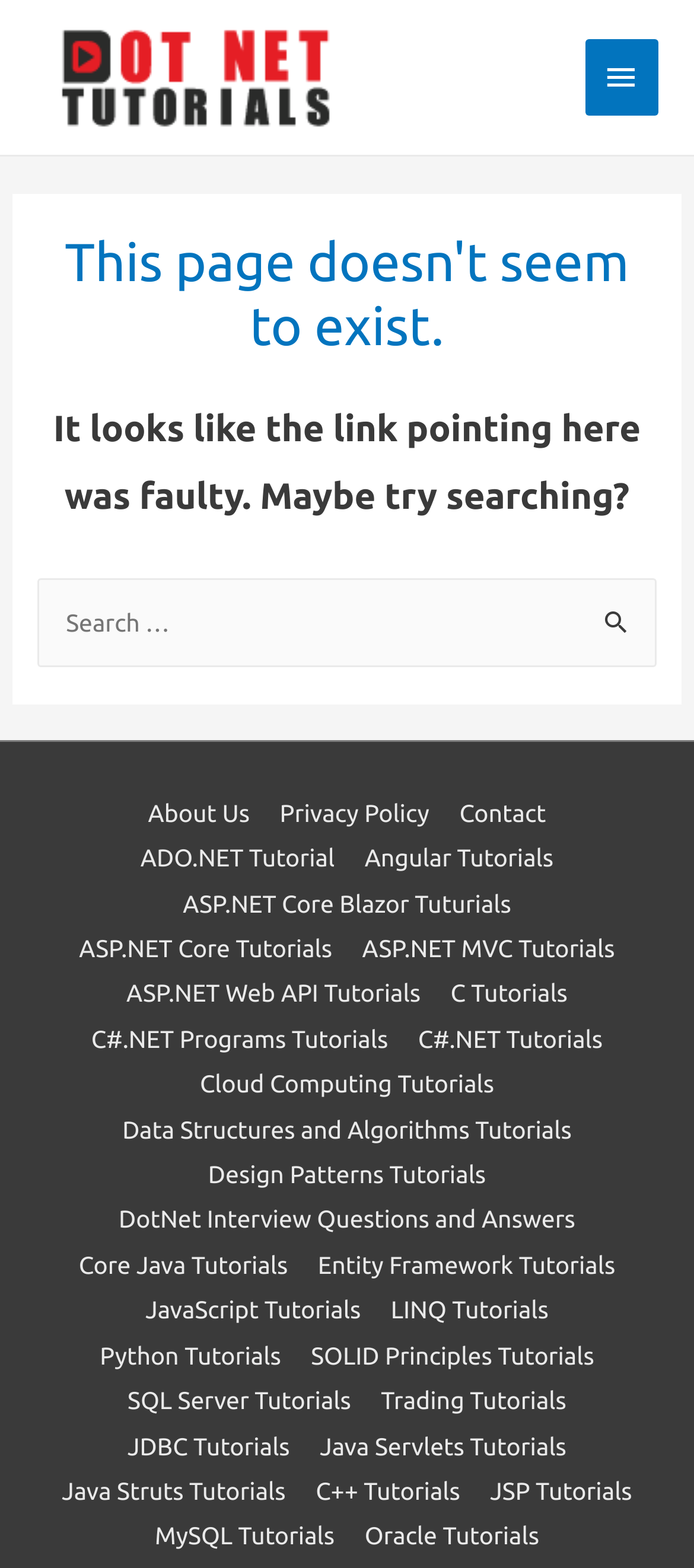Using the information shown in the image, answer the question with as much detail as possible: Is there a way to contact the website administrators?

Yes, there is a way to contact the website administrators. A link to the 'Contact' page is located in the footer section of the page, which suggests that users can visit this page to find contact information or a contact form to reach out to the website administrators.